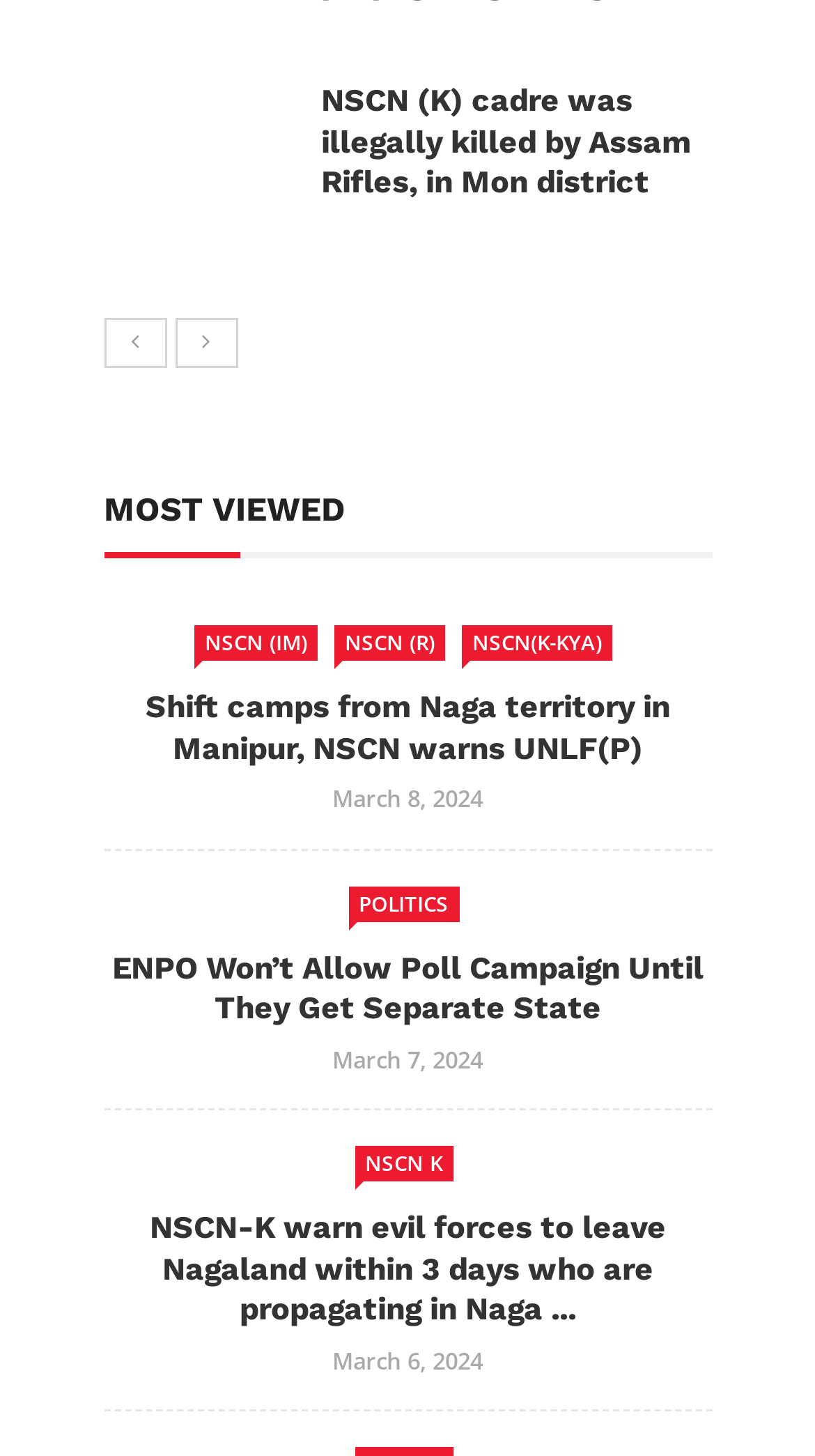Can you determine the bounding box coordinates of the area that needs to be clicked to fulfill the following instruction: "Read the 'Shift camps from Naga territory in Manipur, NSCN warns UNLF(P)' news article"?

[0.178, 0.473, 0.822, 0.527]